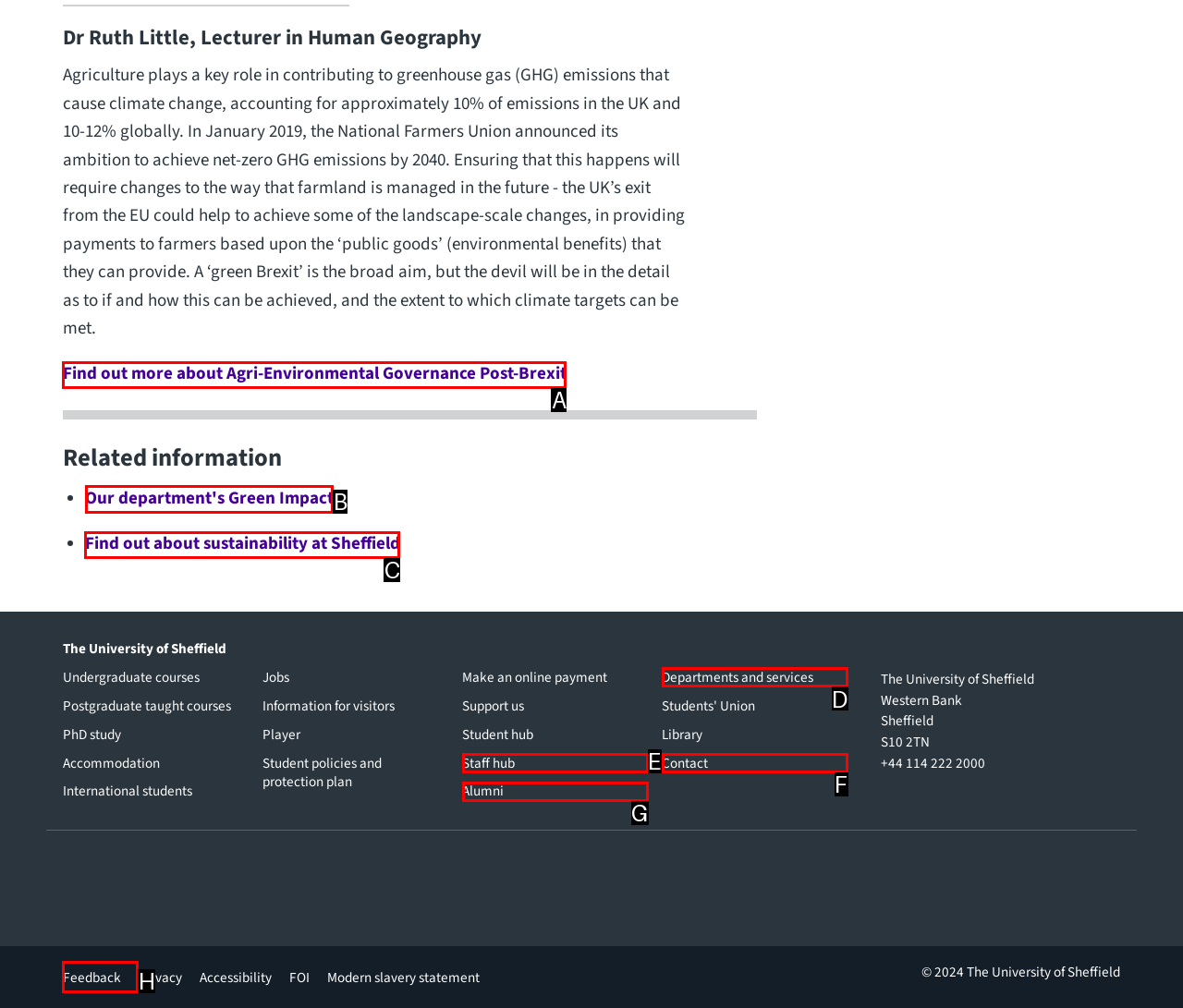Select the letter of the UI element you need to click to complete this task: Visit the University of Sheffield's Green Impact page.

B